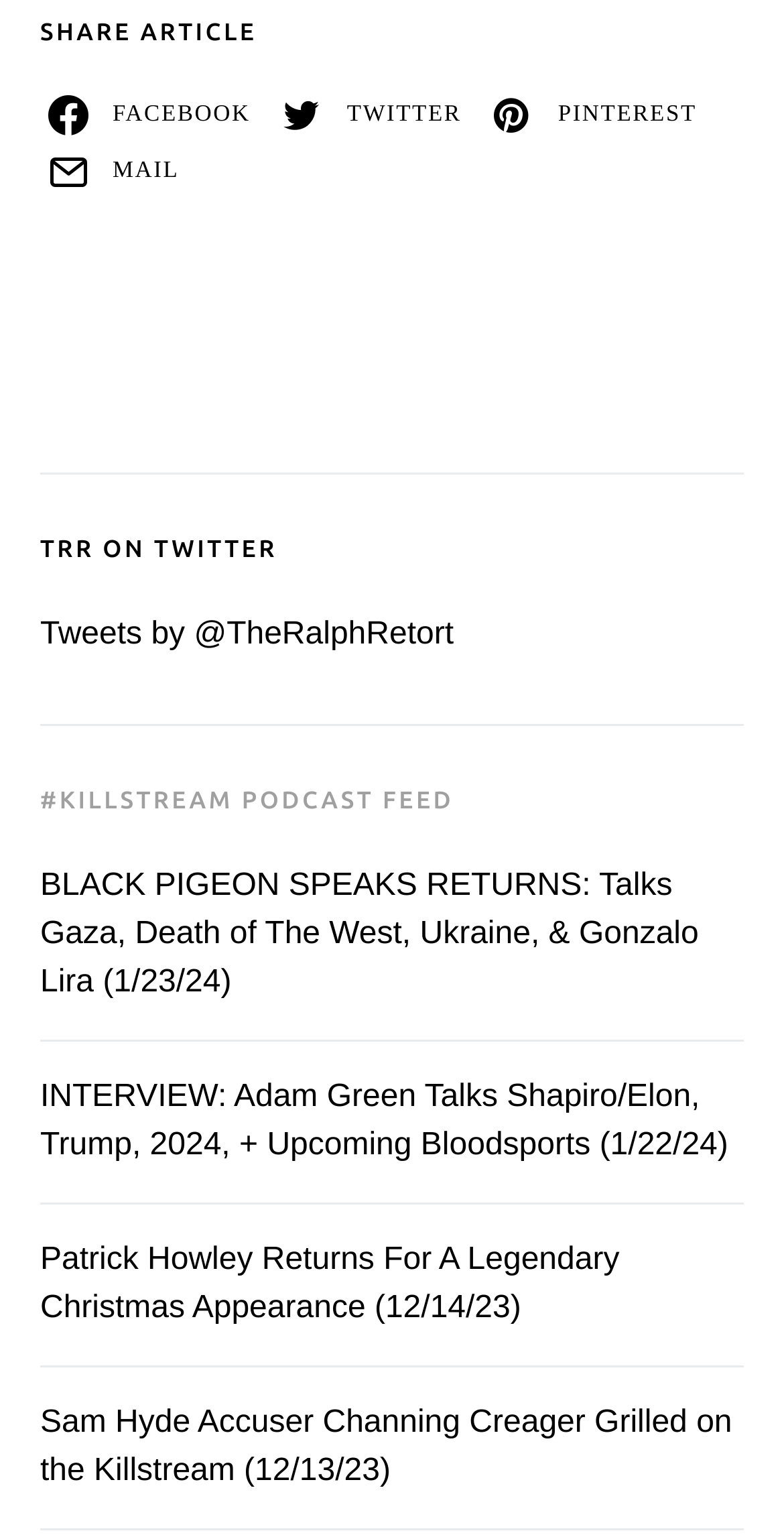How many links are below the '#KILLSTREAM PODCAST FEED' heading?
Give a one-word or short-phrase answer derived from the screenshot.

4